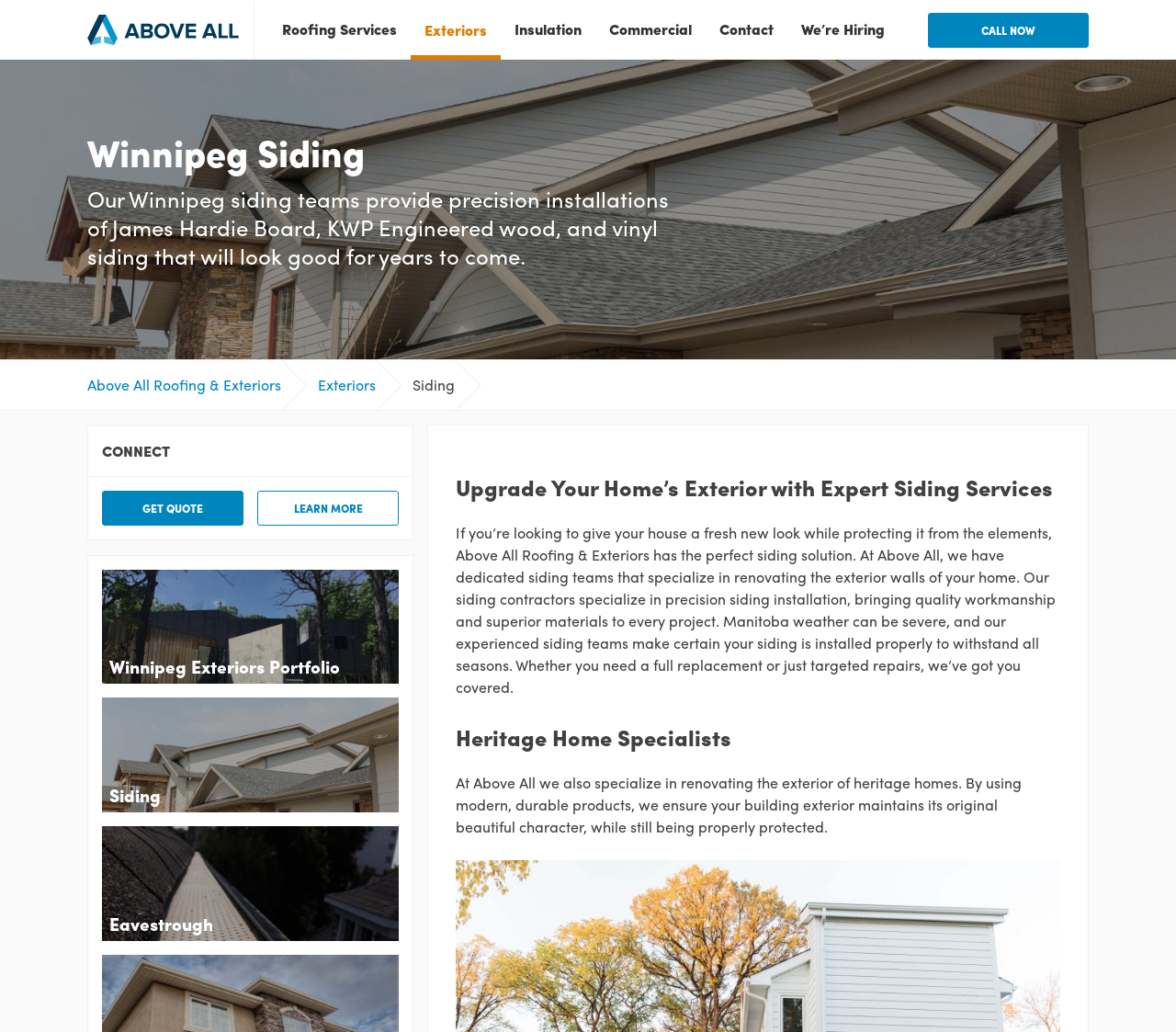Use one word or a short phrase to answer the question provided: 
What is the phone number to call for immediate assistance?

204-999-4674